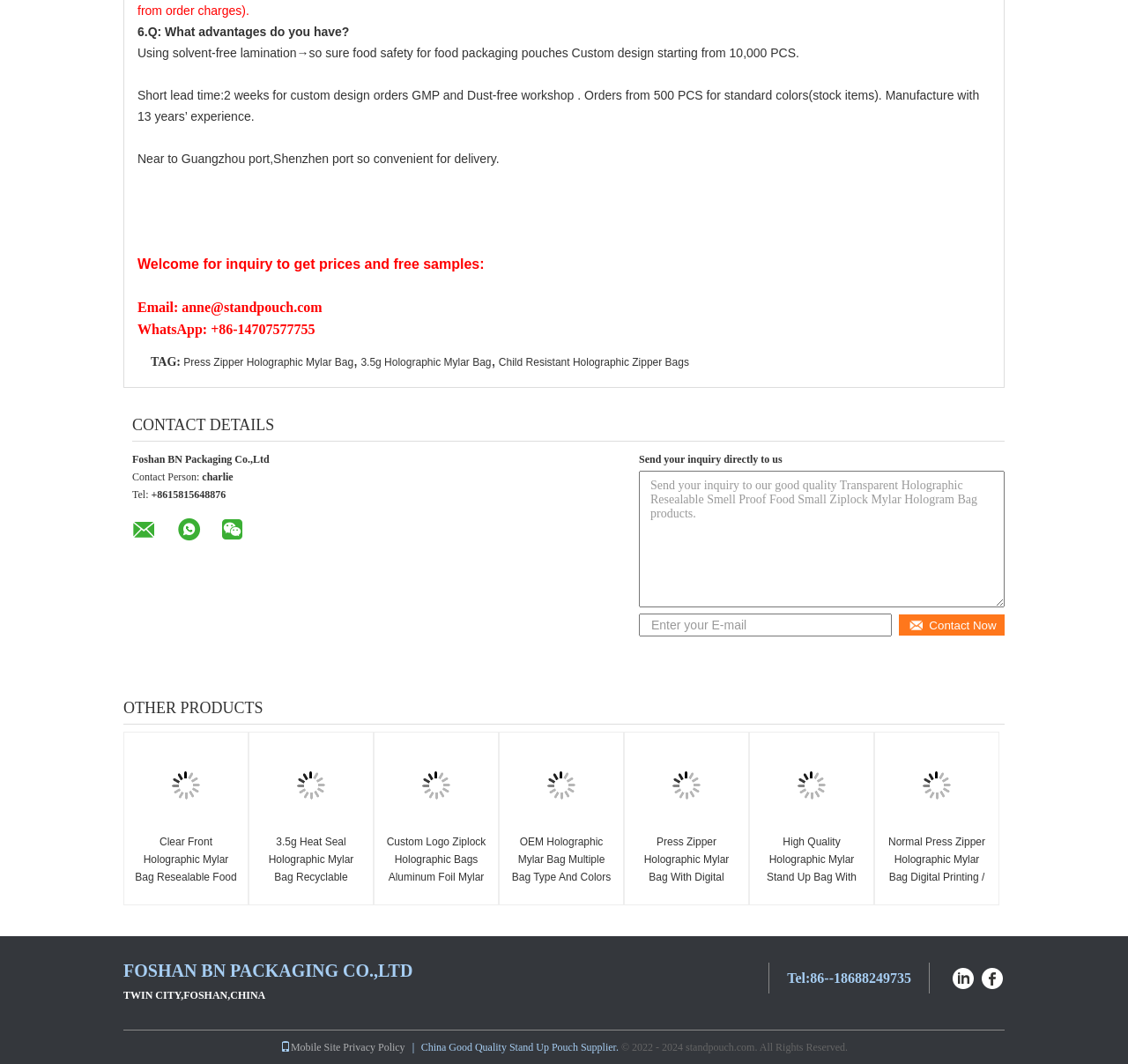Please look at the image and answer the question with a detailed explanation: What is the phone number for contact?

The phone number for contact can be found in the CONTACT DETAILS section, where it is written as '+8615815648876'.